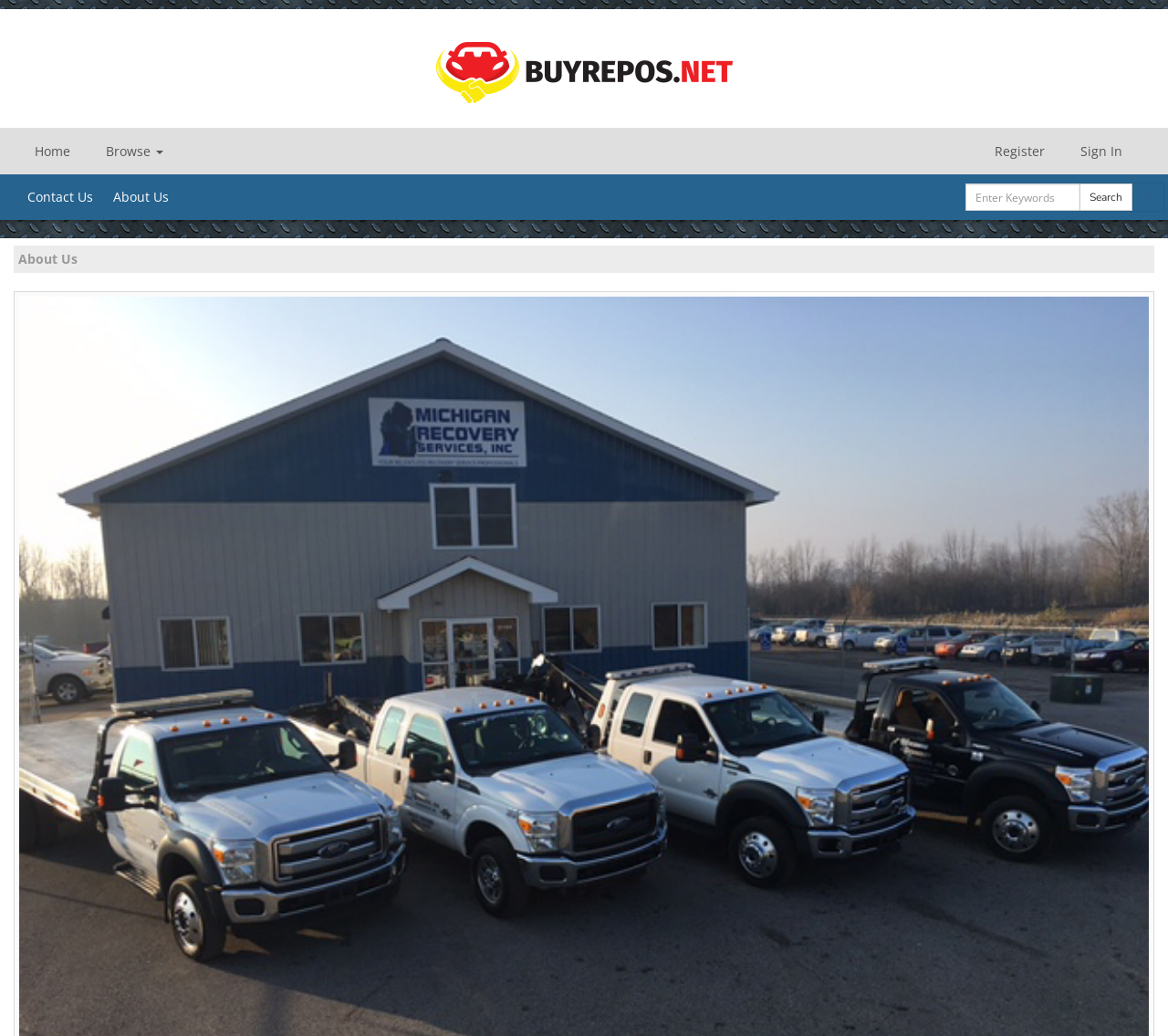Deliver a detailed narrative of the webpage's visual and textual elements.

The webpage is an online vehicle auction platform called BuyRepos.net. At the top, there is a navigation bar with five links: "Home", "Browse", "Register", "Sign In", and another link with no text. The "Register" link is located at the right end of the navigation bar, while the "Home" link is at the left end. 

Below the navigation bar, there is a search box where users can enter keywords. The search box is accompanied by a "Search" button on its right side. 

On the top right corner, there is a small group of elements, but its content is not specified. 

At the bottom of the navigation bar, there are two more links: "Contact Us" and "About Us", which are located at the left end.